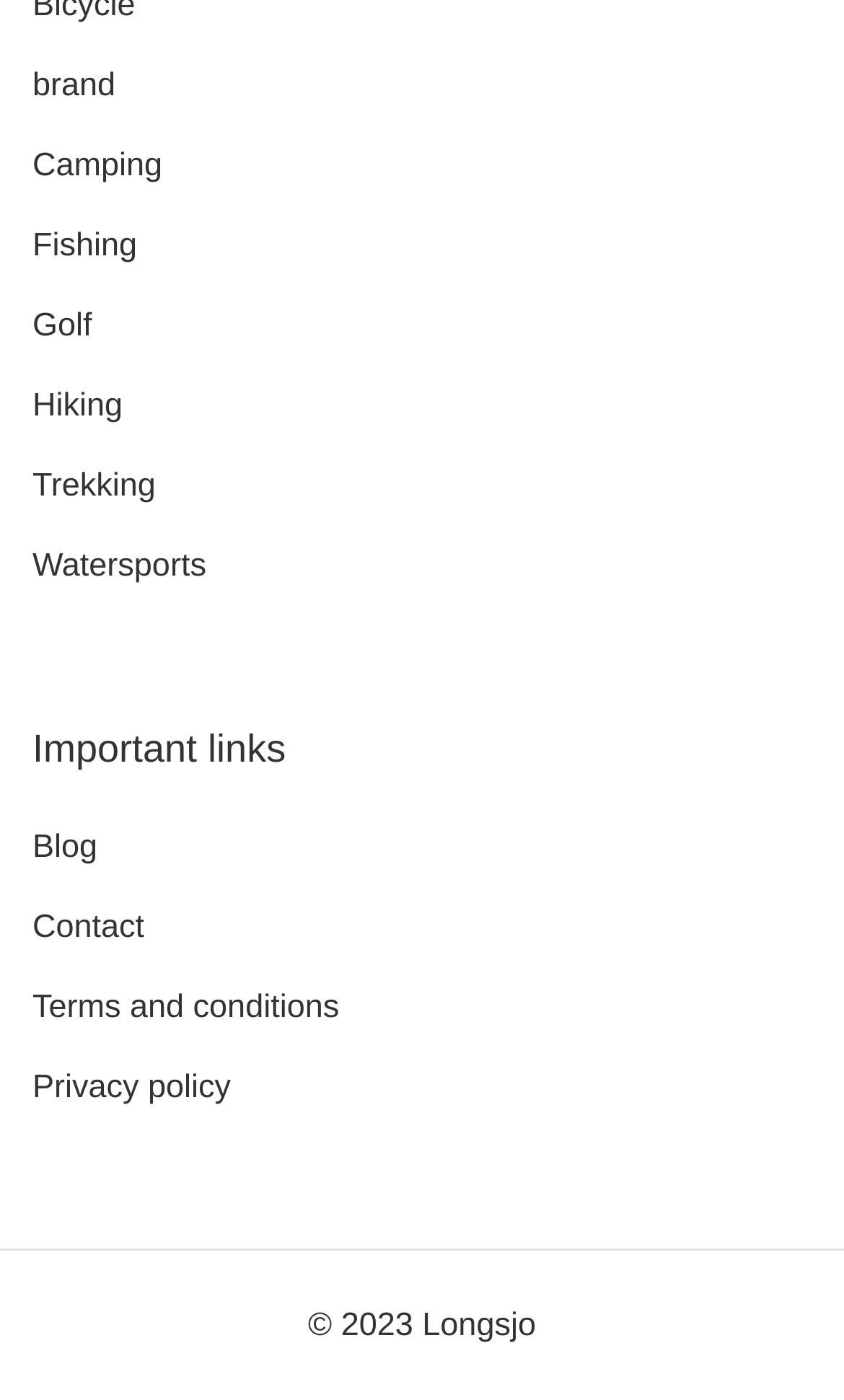Could you specify the bounding box coordinates for the clickable section to complete the following instruction: "contact us"?

[0.038, 0.649, 0.171, 0.675]